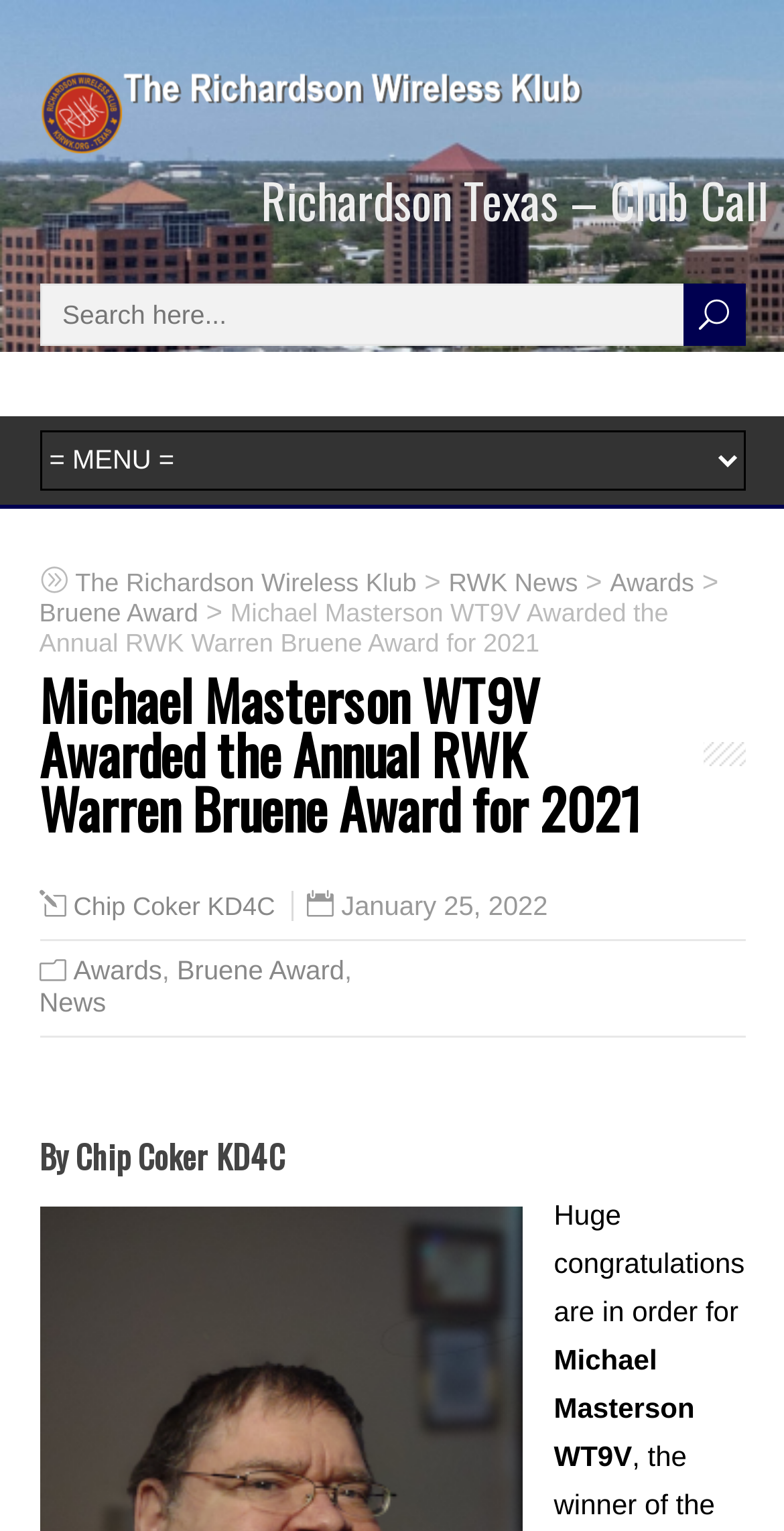Identify the bounding box coordinates for the region of the element that should be clicked to carry out the instruction: "Read the article by Chip Coker KD4C". The bounding box coordinates should be four float numbers between 0 and 1, i.e., [left, top, right, bottom].

[0.05, 0.743, 0.95, 0.768]